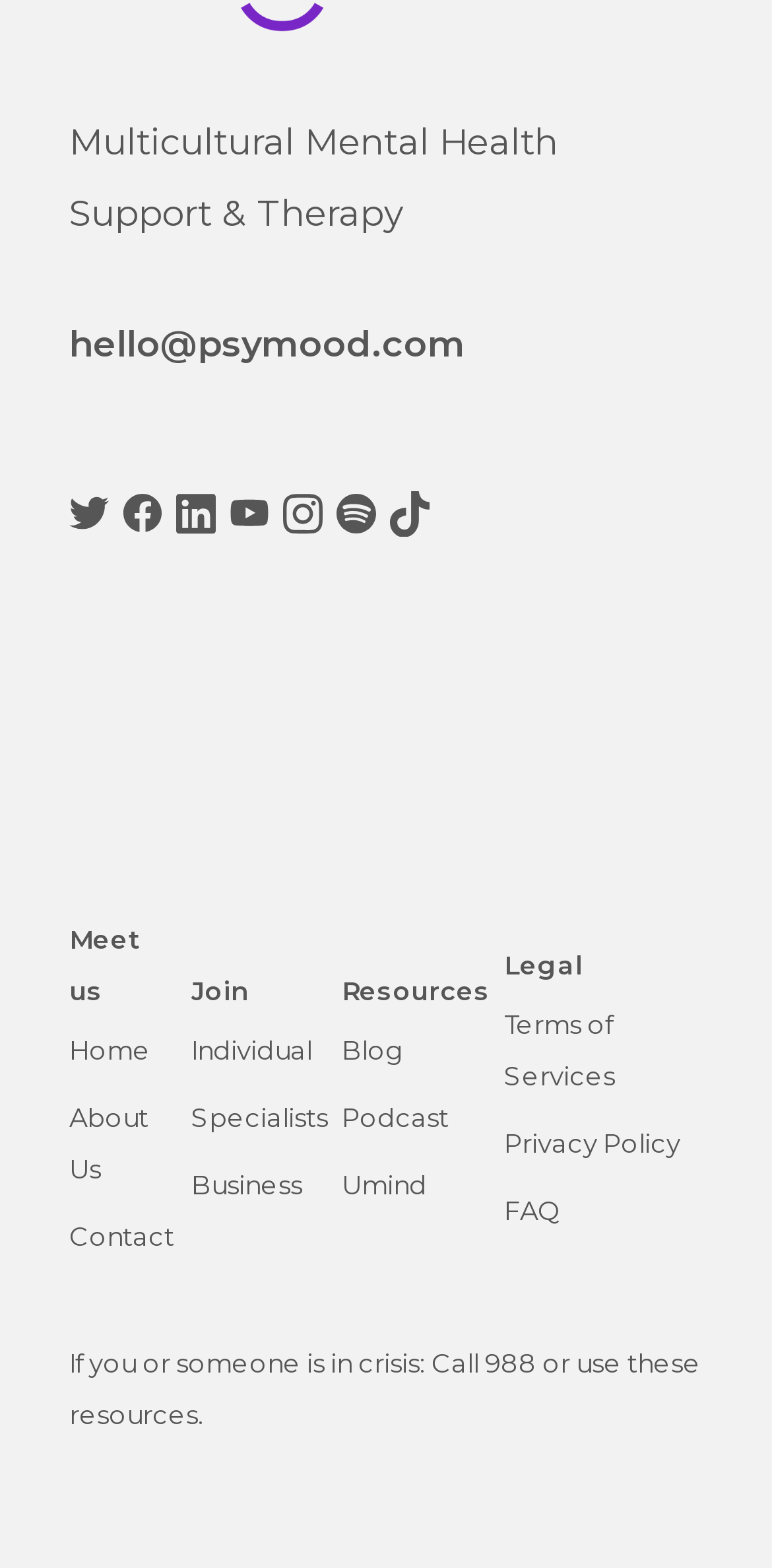Pinpoint the bounding box coordinates of the clickable element needed to complete the instruction: "Read the article posted on April 26, 2017". The coordinates should be provided as four float numbers between 0 and 1: [left, top, right, bottom].

None